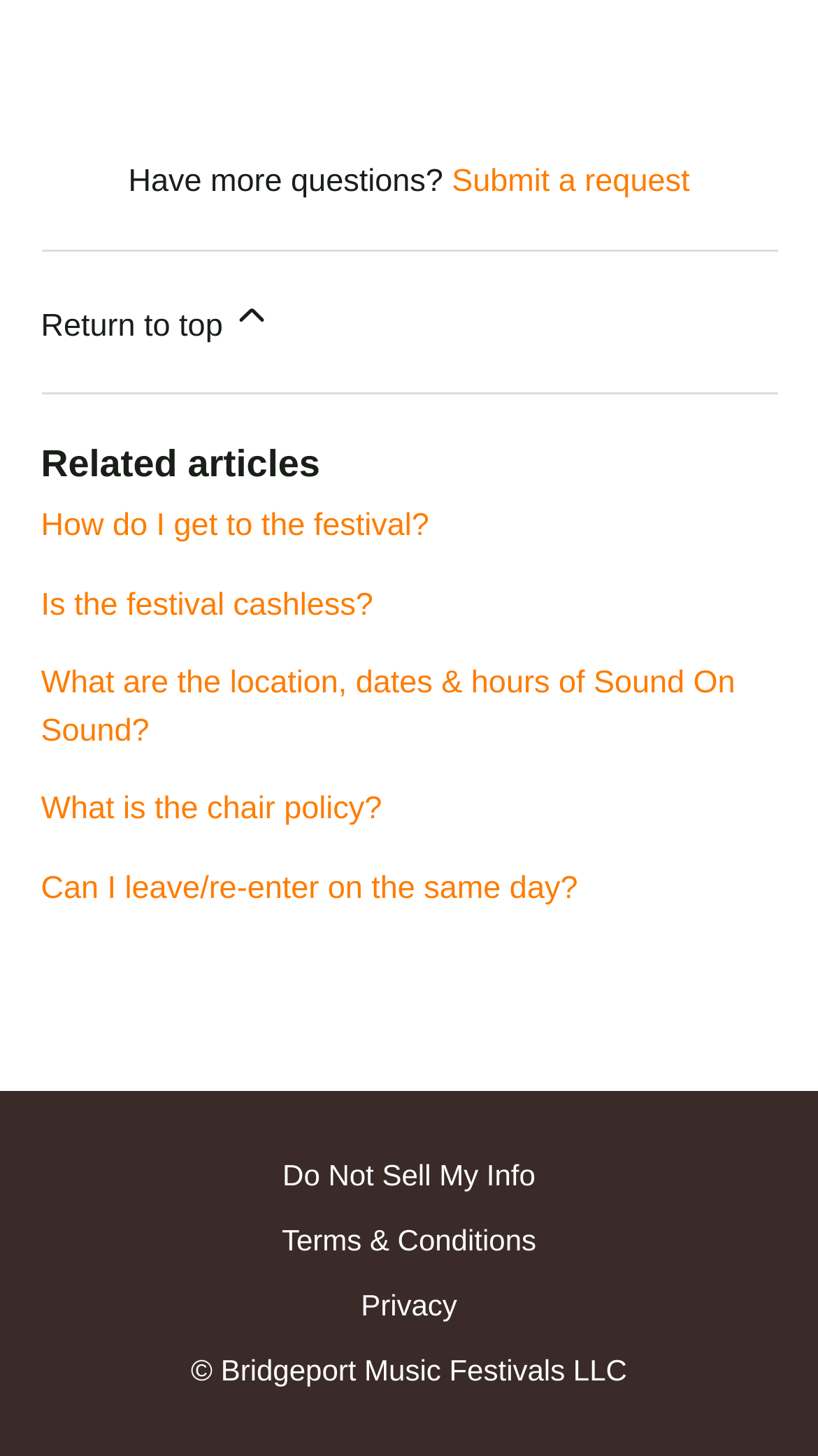Please determine the bounding box coordinates of the section I need to click to accomplish this instruction: "Check terms and conditions".

[0.344, 0.837, 0.656, 0.868]